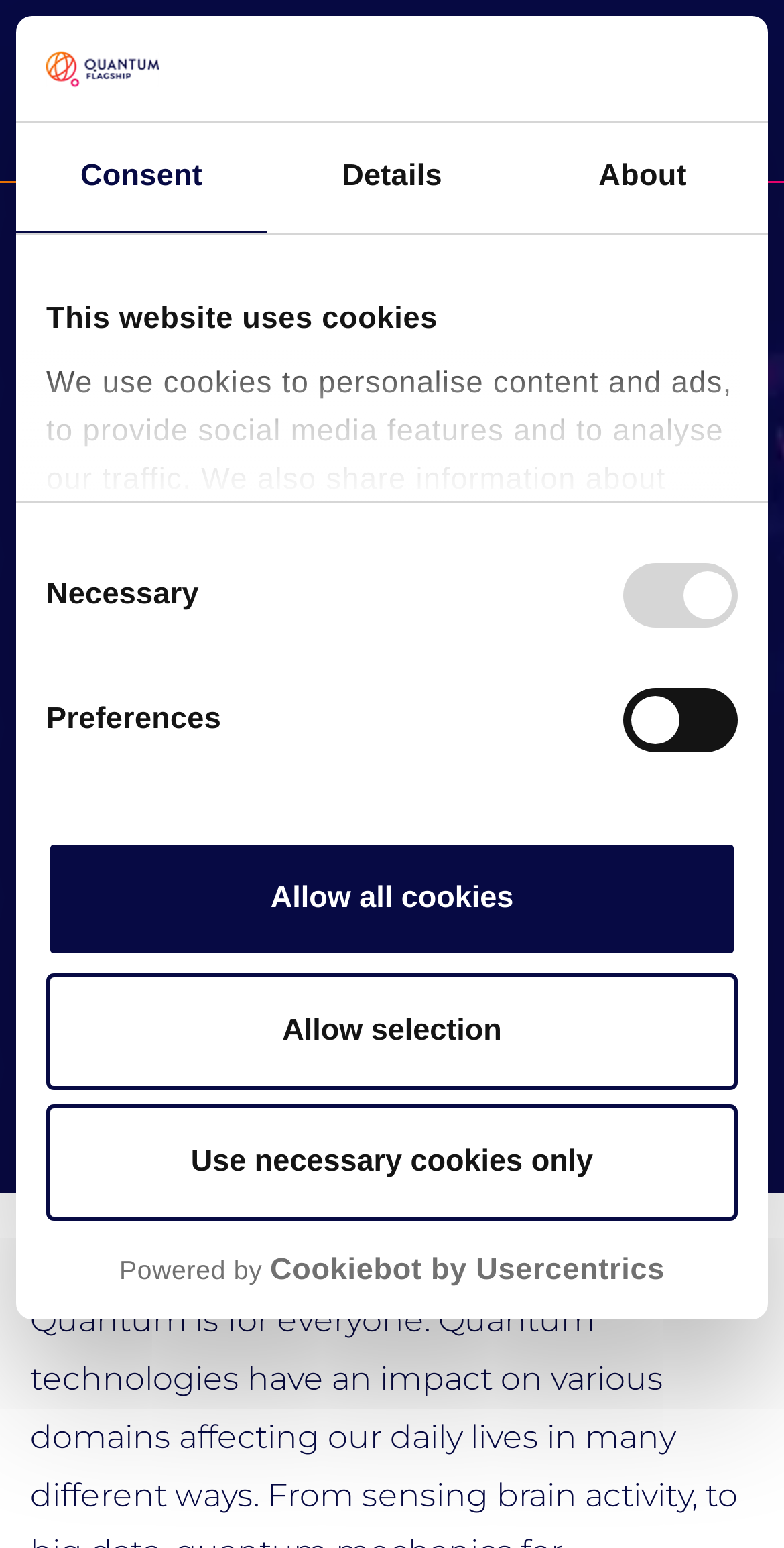What is the text of the first checkbox?
Look at the image and respond to the question as thoroughly as possible.

I looked at the checkbox elements and found that the first checkbox has a StaticText element with the text 'Necessary'.